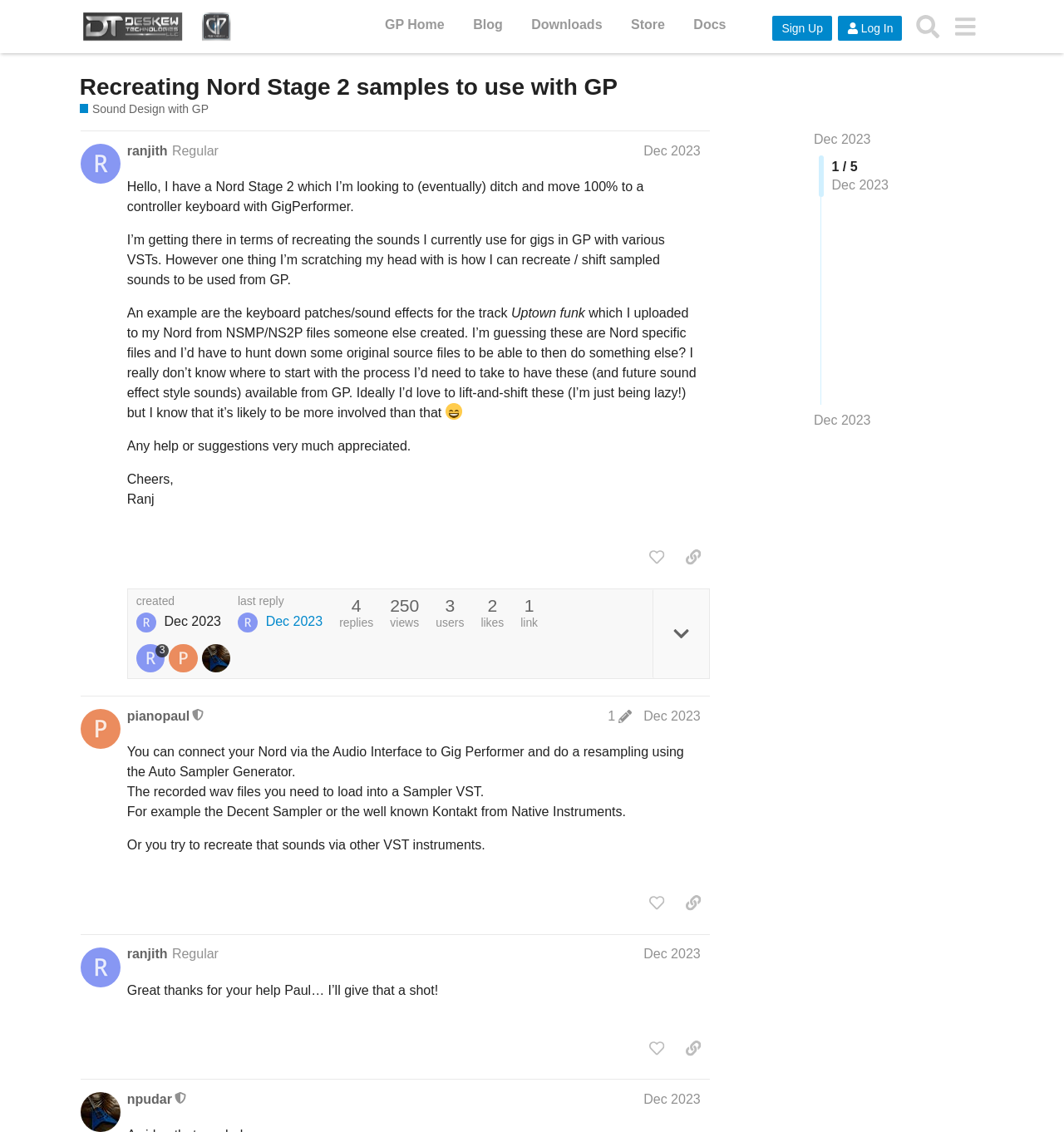What is the username of the user who posted the first post?
Respond to the question with a well-detailed and thorough answer.

The username of the user who posted the first post can be found in the heading section of the first post, where it is written as 'ranjith Regular'.